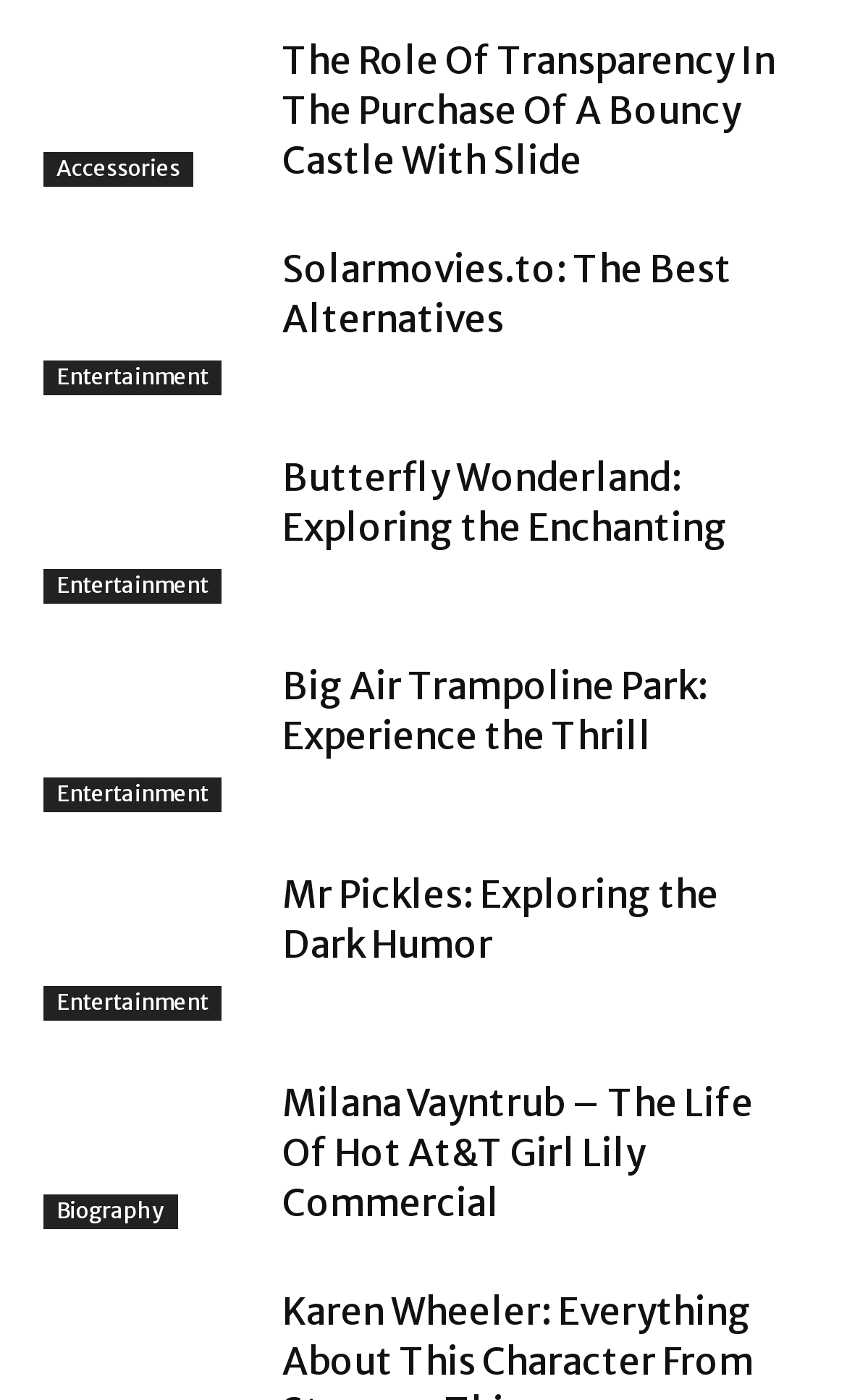Identify the bounding box coordinates for the UI element described as: "Contact Us".

None